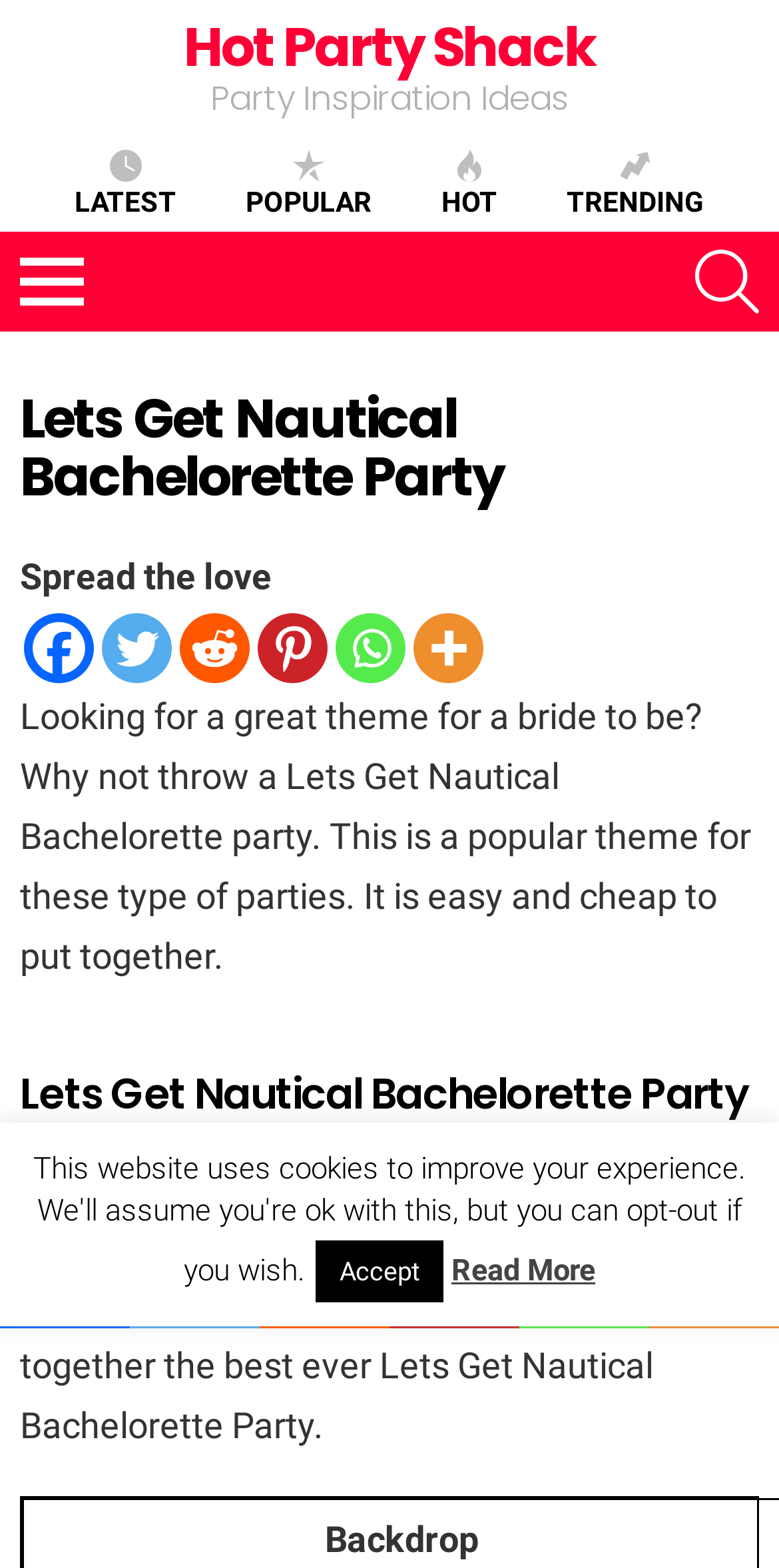Provide a one-word or one-phrase answer to the question:
What is the tone of the webpage?

Informative